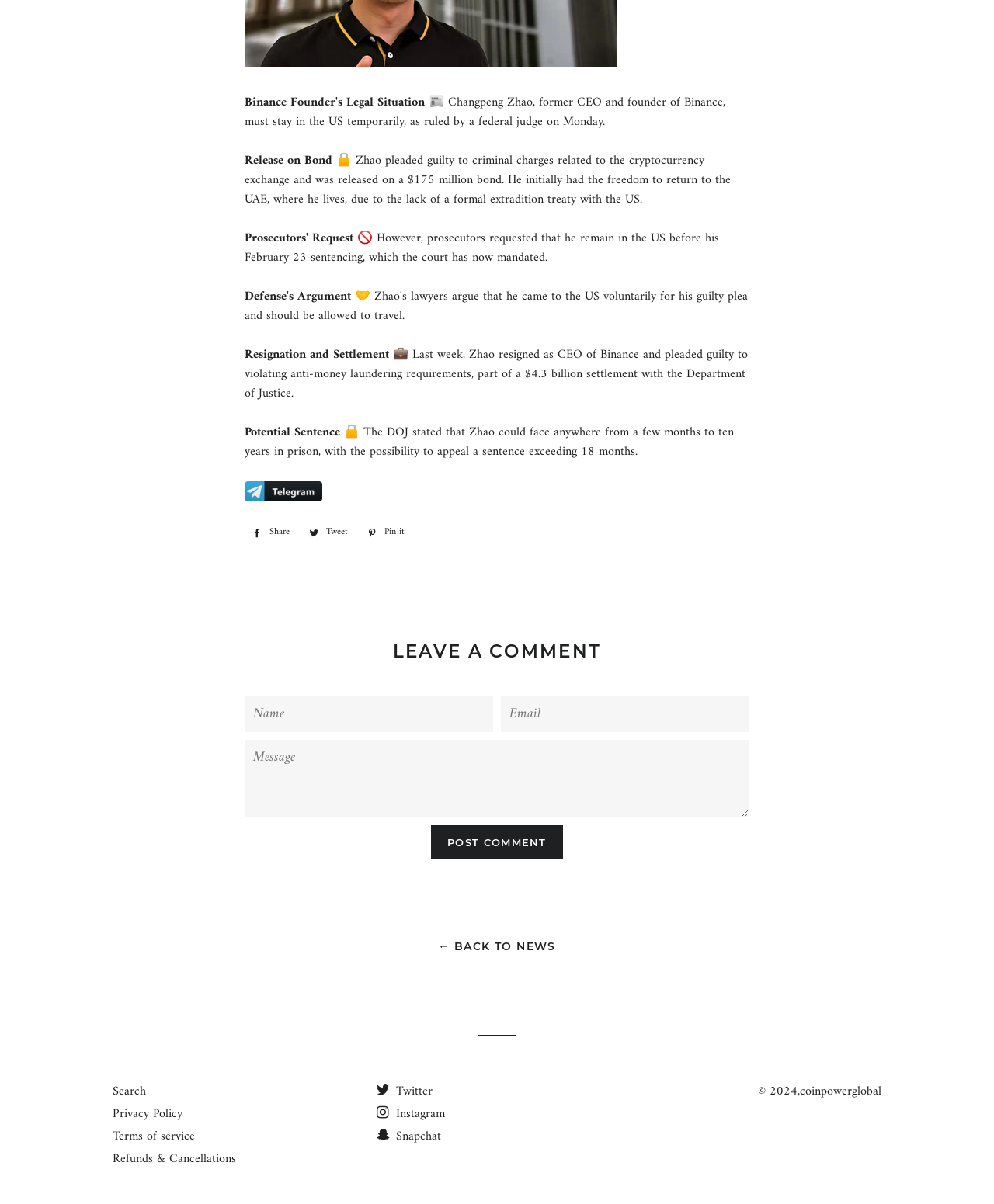Find the bounding box coordinates for the HTML element described as: "value="Post comment"". The coordinates should consist of four float values between 0 and 1, i.e., [left, top, right, bottom].

[0.434, 0.685, 0.566, 0.714]